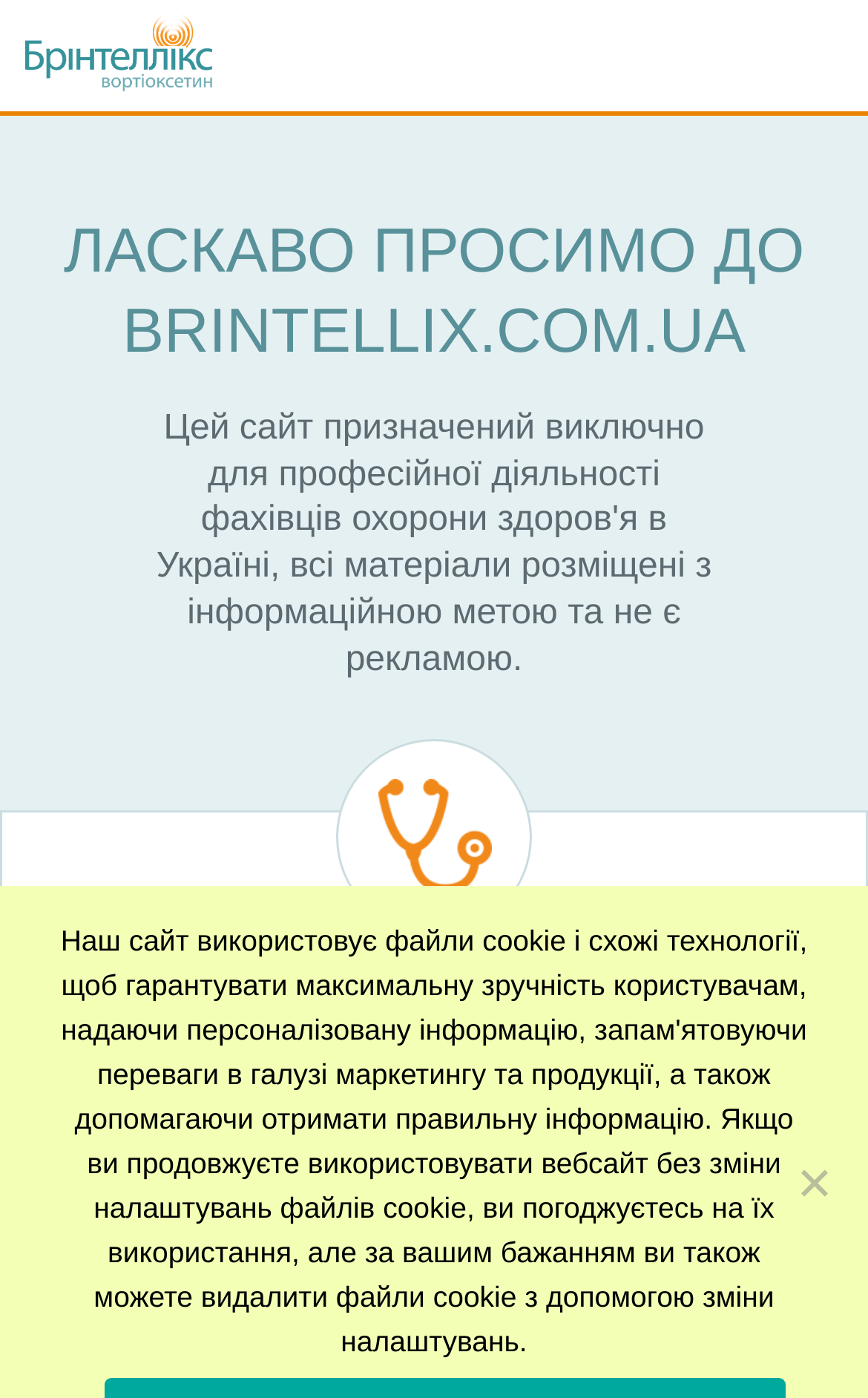What is the name of the medication?
Examine the screenshot and reply with a single word or phrase.

Brintellix